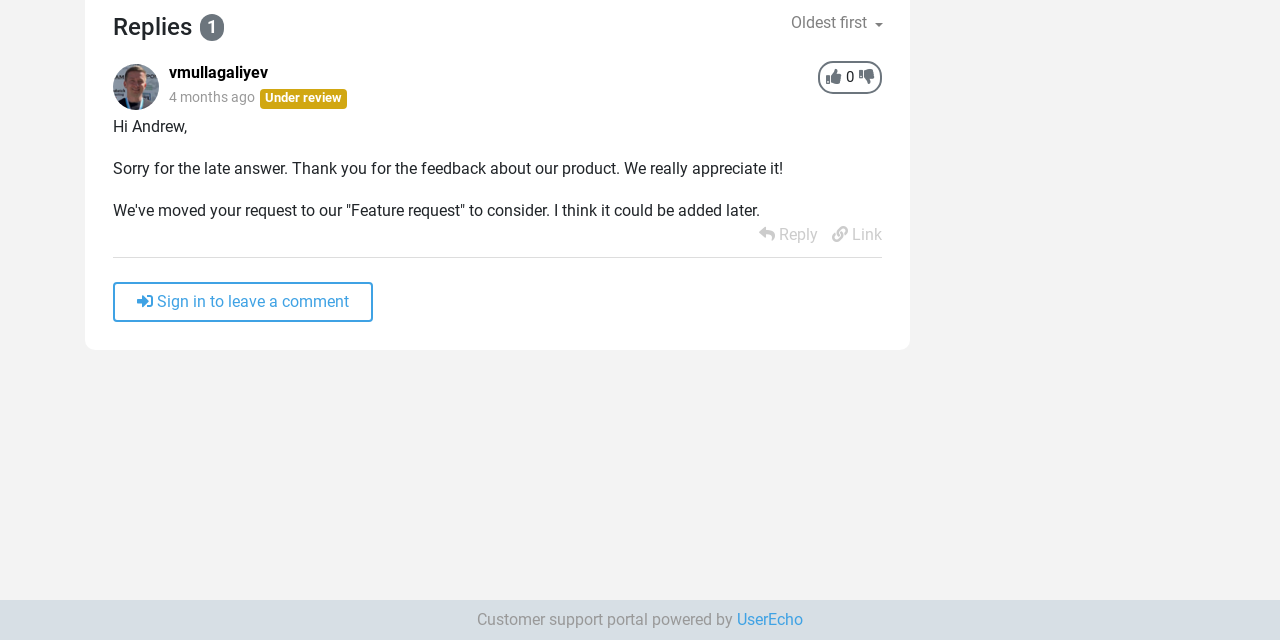From the webpage screenshot, predict the bounding box coordinates (top-left x, top-left y, bottom-right x, bottom-right y) for the UI element described here: vmullagaliyev

[0.132, 0.099, 0.209, 0.129]